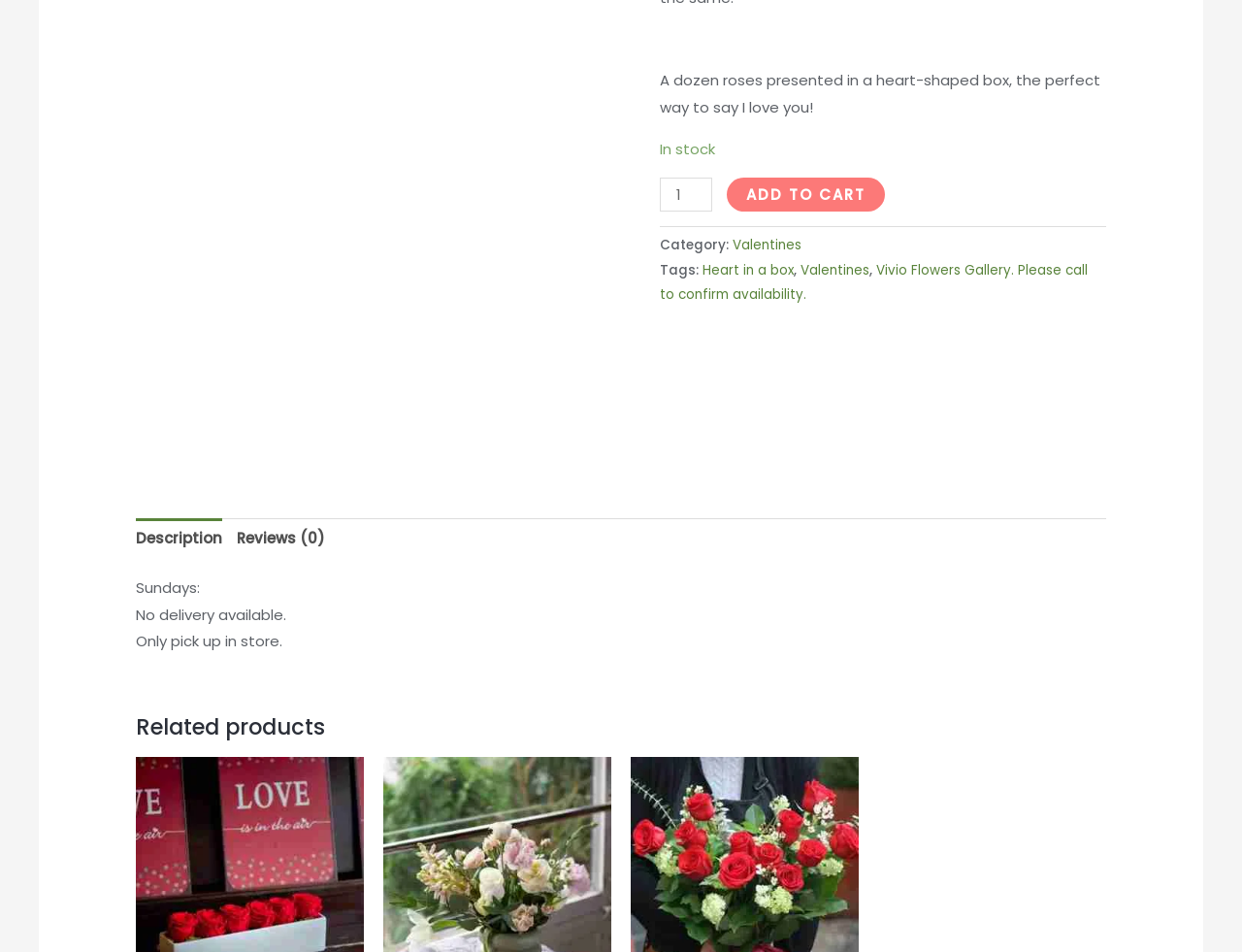Find the bounding box coordinates for the UI element whose description is: "Reviews (0)". The coordinates should be four float numbers between 0 and 1, in the format [left, top, right, bottom].

[0.191, 0.544, 0.262, 0.588]